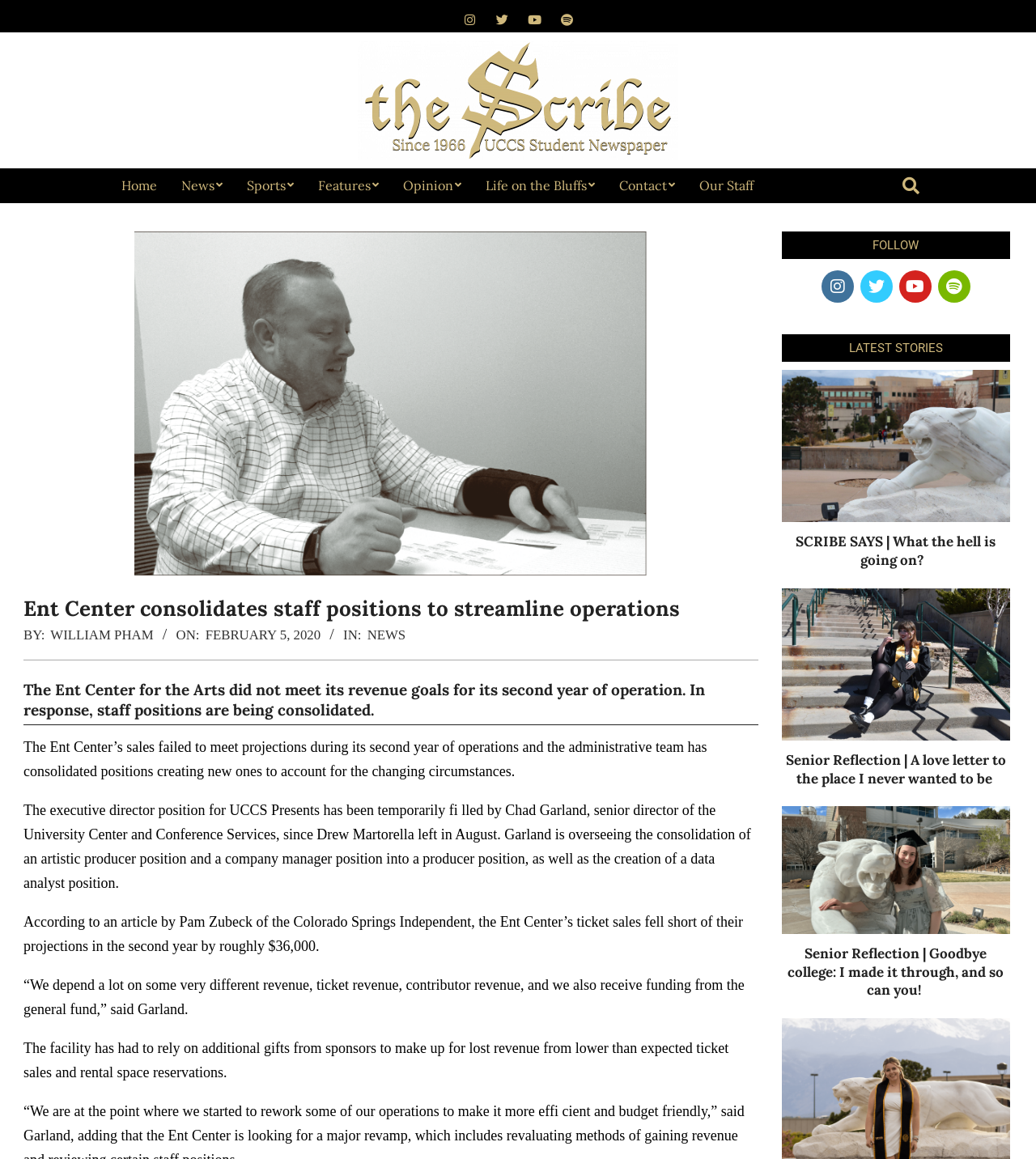Please find the bounding box for the UI element described by: "Business Services".

None